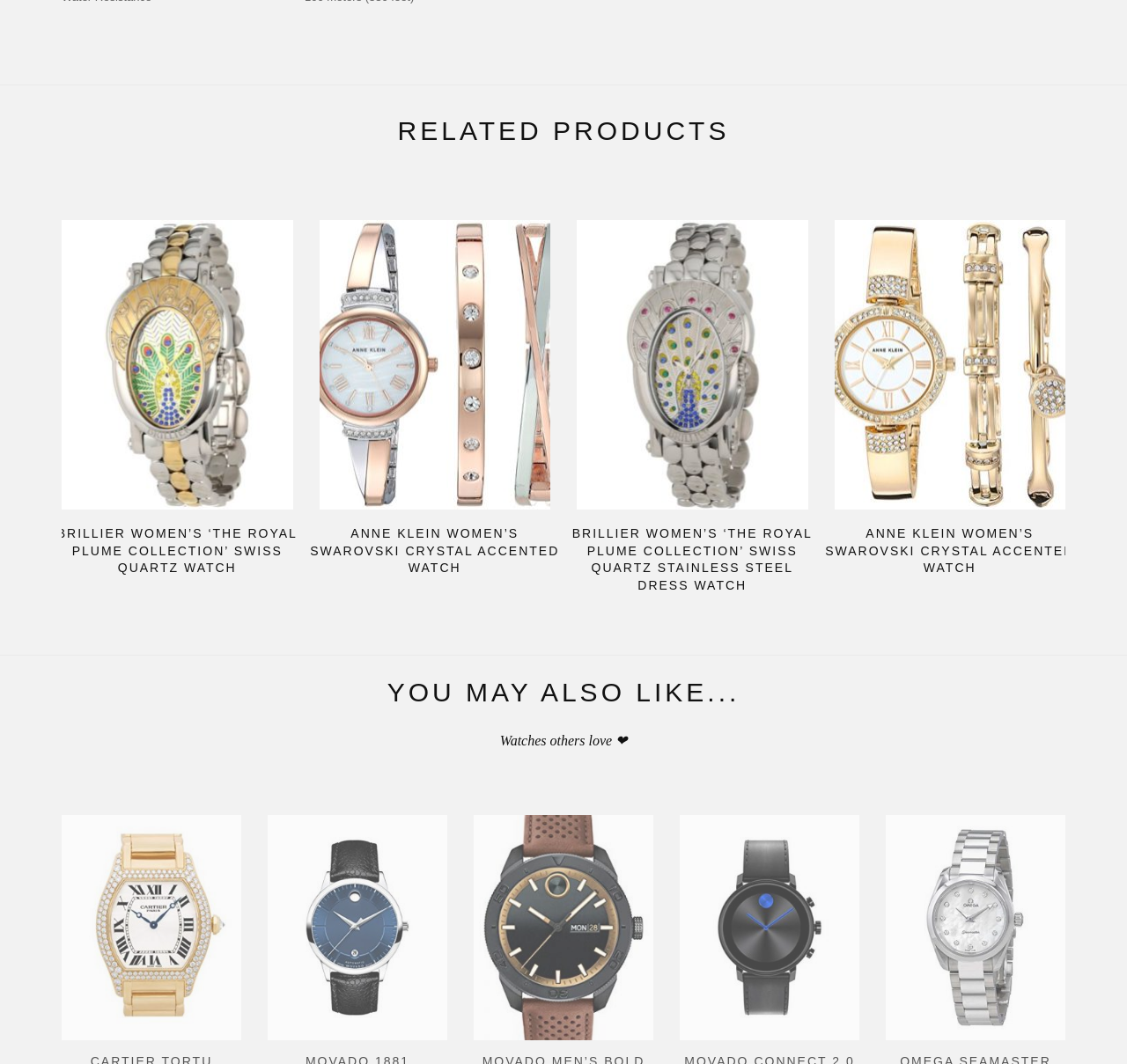Please determine the bounding box coordinates of the clickable area required to carry out the following instruction: "Check out Omega Seamaster Aqua Terra Ladies Watch - Silver-tone Stainless Steel with White Mother of Pearl Dial and Diamond Hour Markers". The coordinates must be four float numbers between 0 and 1, represented as [left, top, right, bottom].

[0.603, 0.766, 0.762, 0.977]